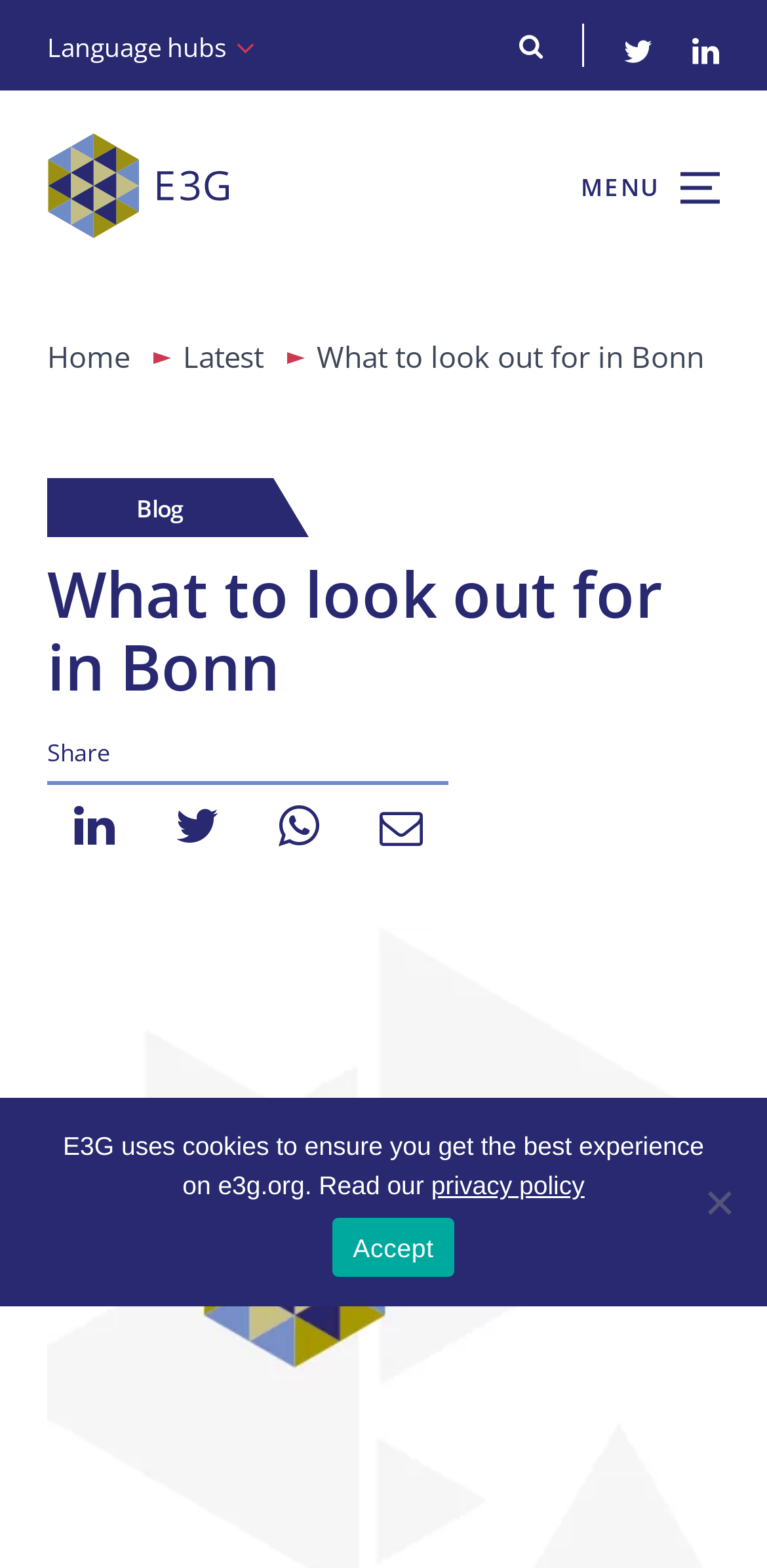Please identify the bounding box coordinates of the clickable area that will allow you to execute the instruction: "View recent comment 'Hello world!' ".

None